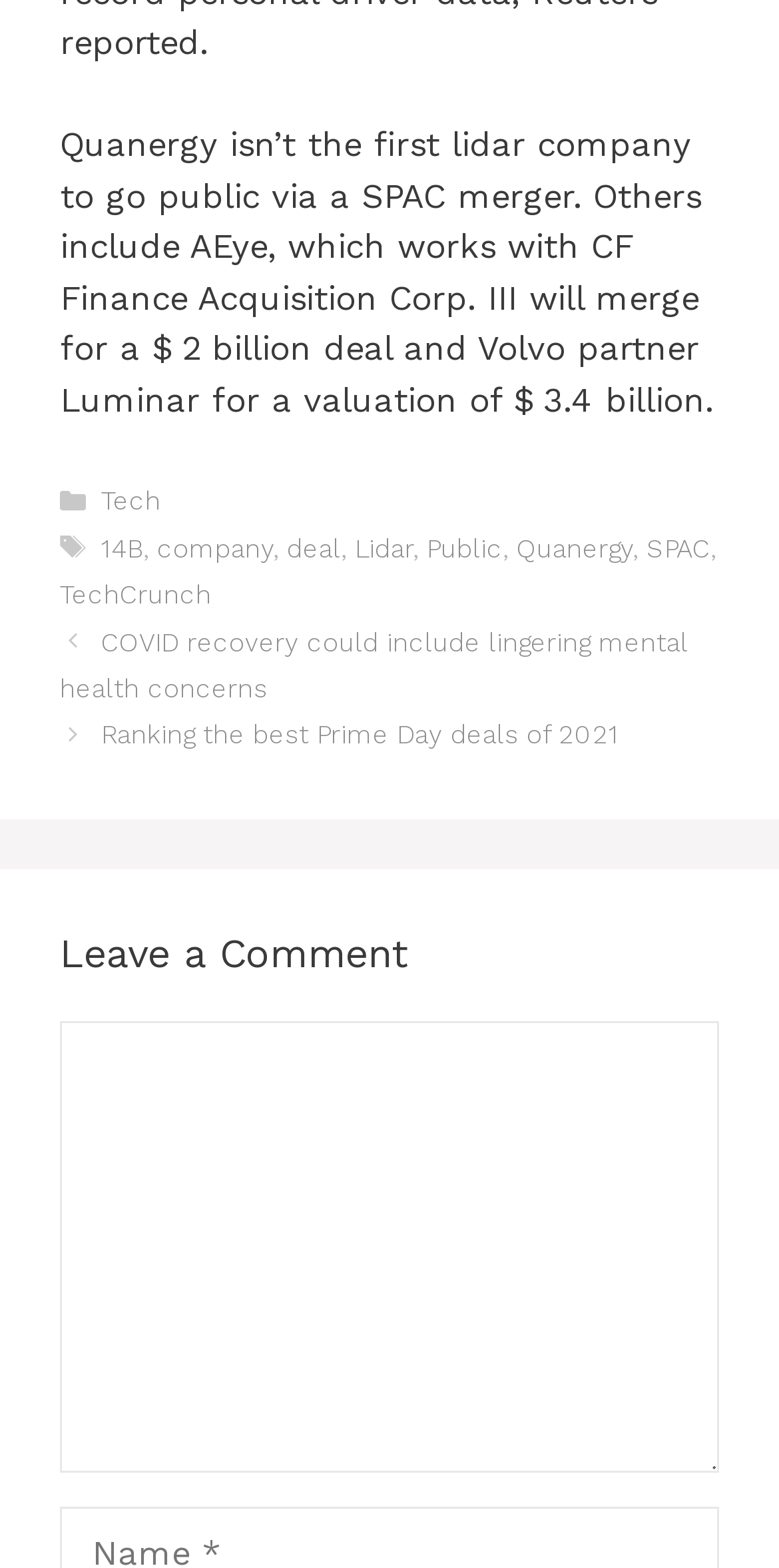Predict the bounding box coordinates of the UI element that matches this description: "parent_node: Comment name="comment"". The coordinates should be in the format [left, top, right, bottom] with each value between 0 and 1.

[0.077, 0.651, 0.923, 0.939]